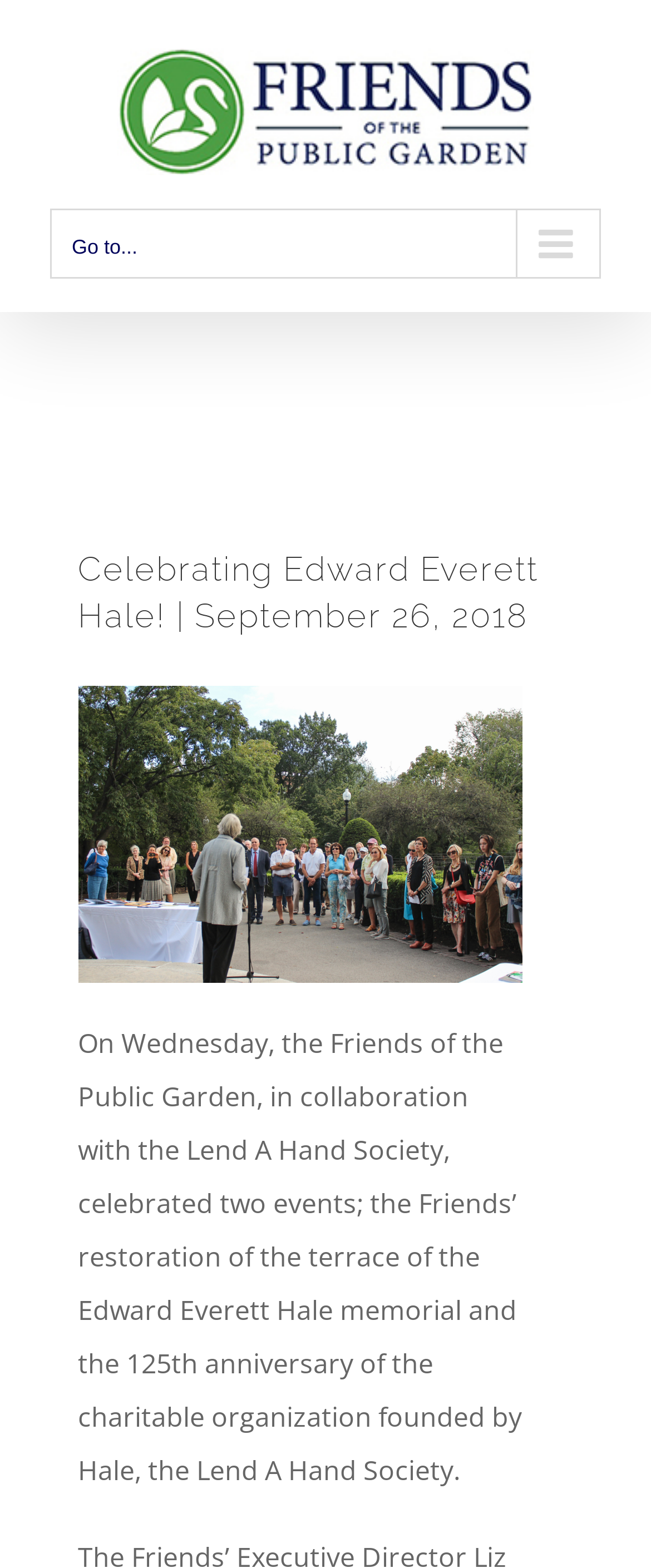What is the name of the organization celebrating an anniversary?
Using the image as a reference, answer with just one word or a short phrase.

Lend A Hand Society